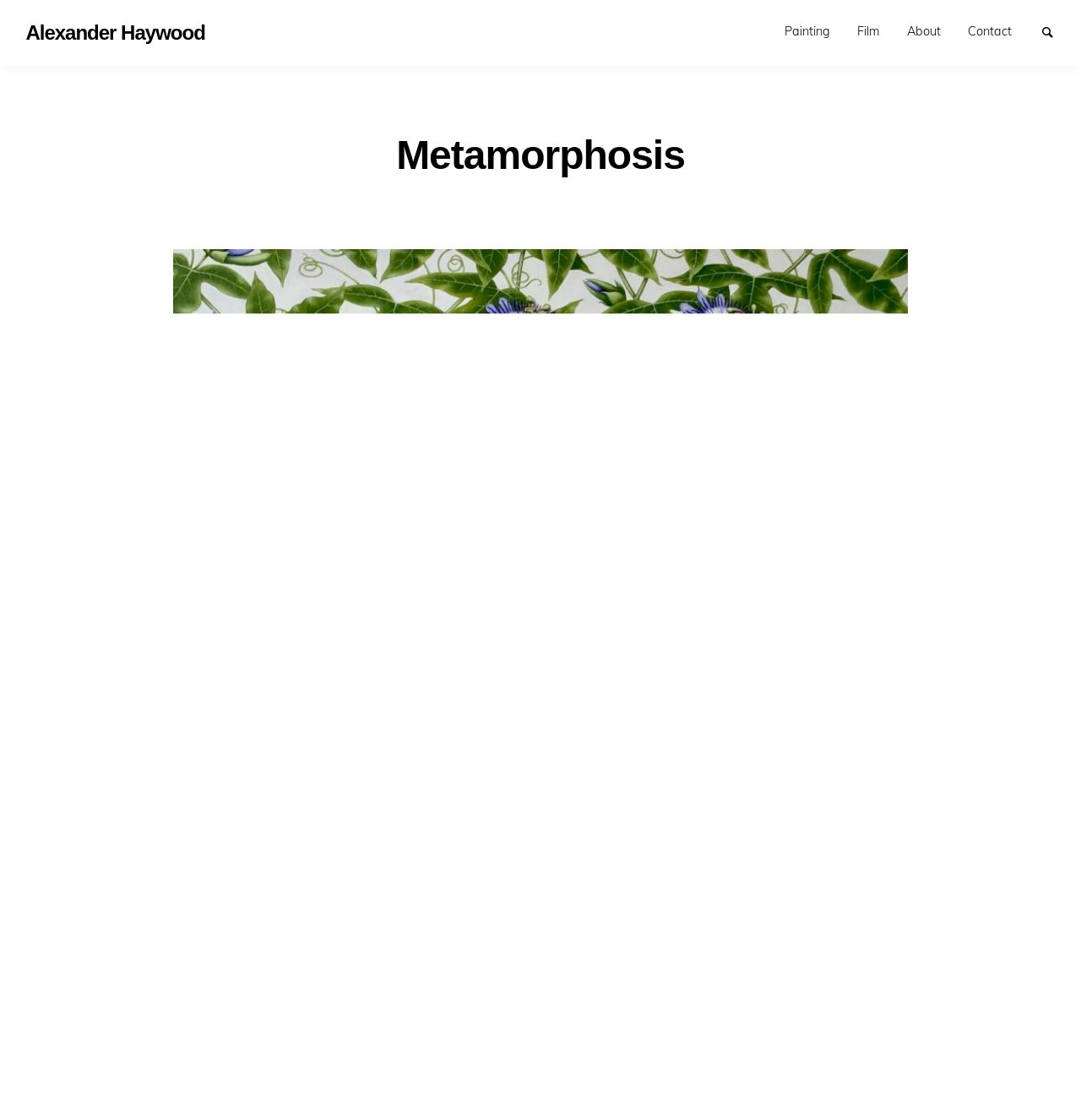Craft a detailed narrative of the webpage's structure and content.

The webpage is about Alexander Haywood's work, specifically his project called "Metamorphosis". At the top left, there is a link and a heading with the text "Alexander Haywood". Below this, there is a horizontal menubar with four menu items: "Painting", "Film", "About", and "Contact", listed from left to right. 

To the right of the menubar, there is a header section with a heading that reads "Metamorphosis". Below this header, there is a large figure that takes up most of the page's vertical space, likely an image related to the project.